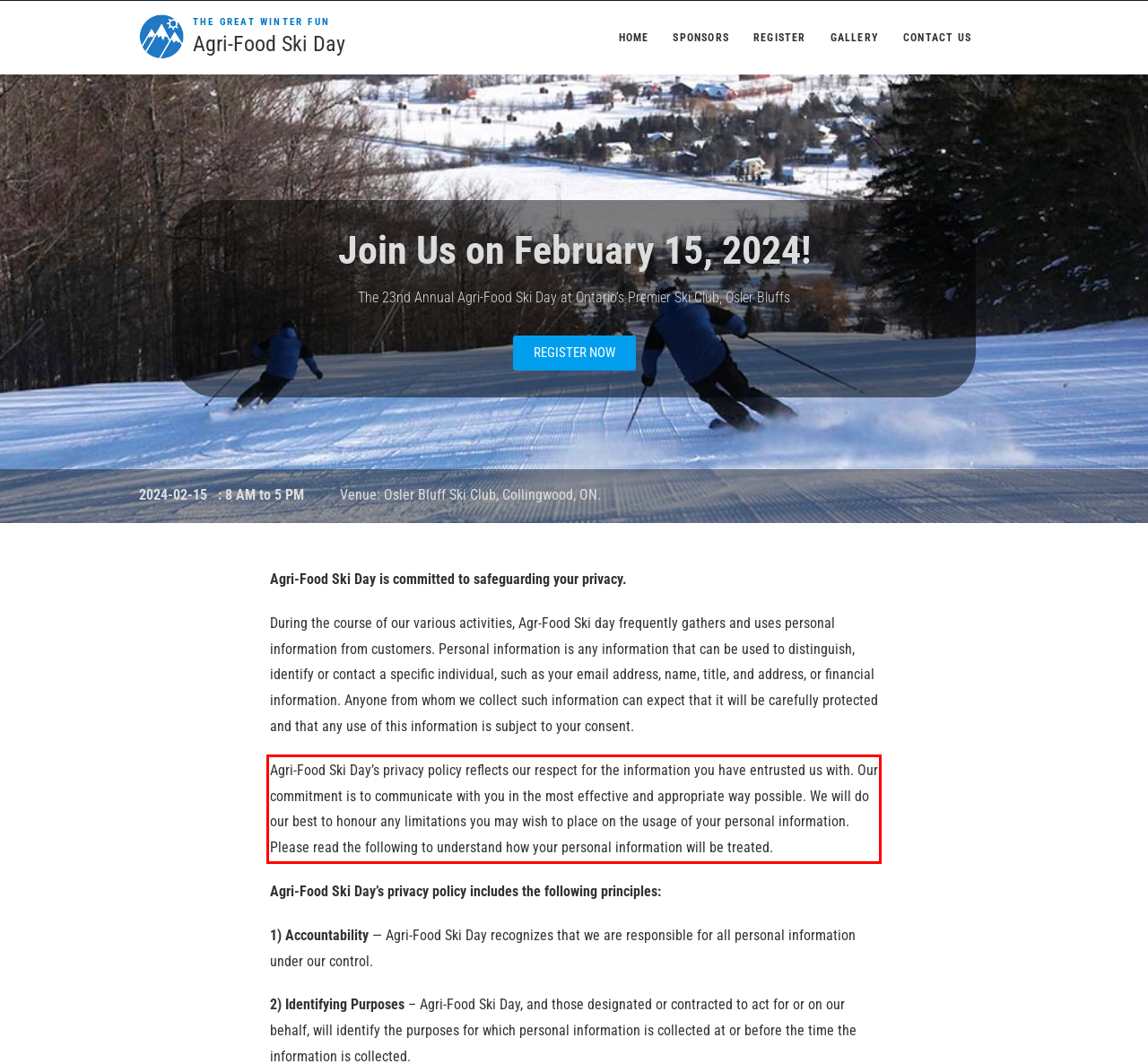Please perform OCR on the UI element surrounded by the red bounding box in the given webpage screenshot and extract its text content.

Agri-Food Ski Day’s privacy policy reflects our respect for the information you have entrusted us with. Our commitment is to communicate with you in the most effective and appropriate way possible. We will do our best to honour any limitations you may wish to place on the usage of your personal information. Please read the following to understand how your personal information will be treated.